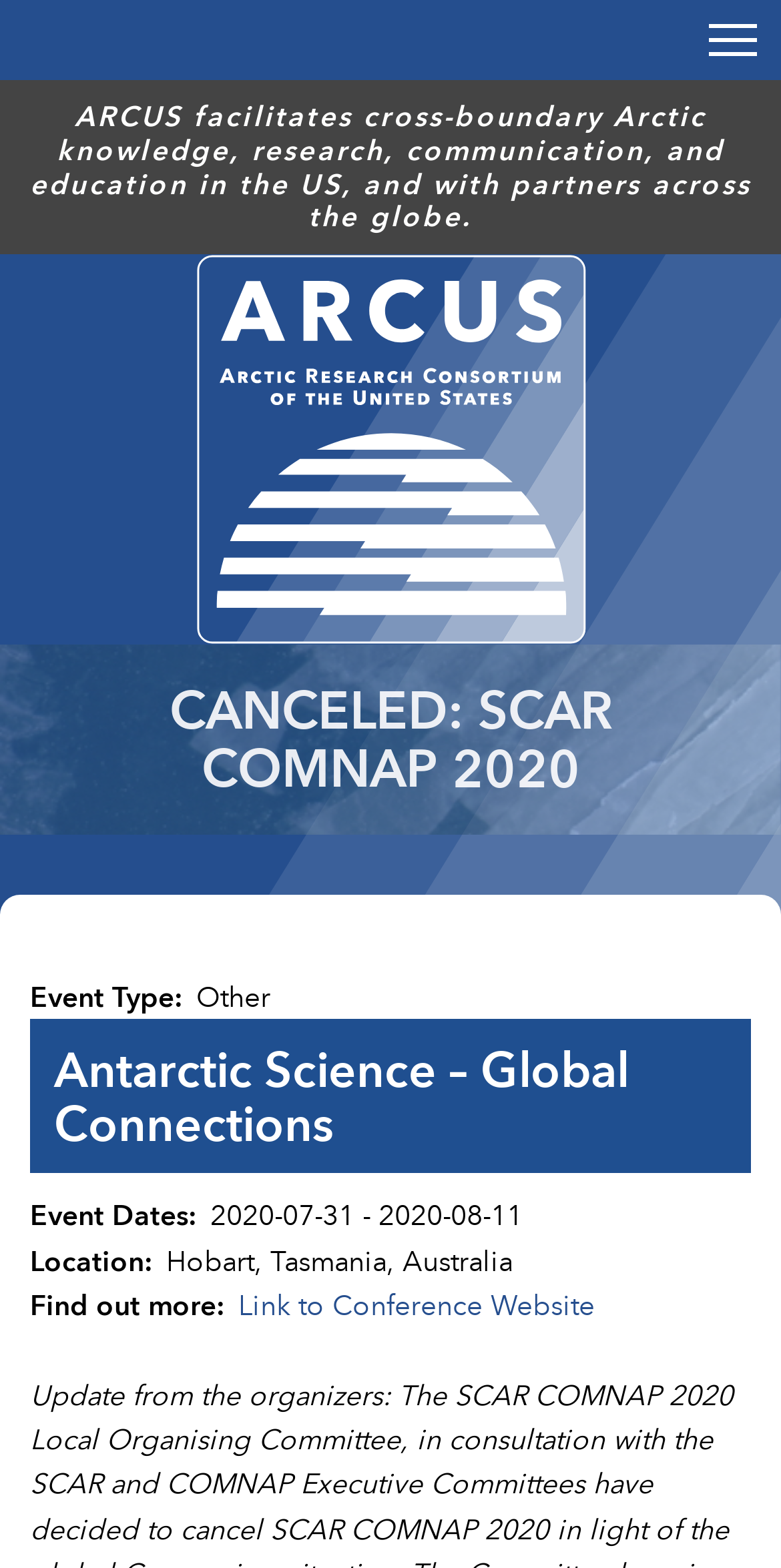What is the event type of SCAR COMNAP 2020?
Using the image, provide a concise answer in one word or a short phrase.

Other